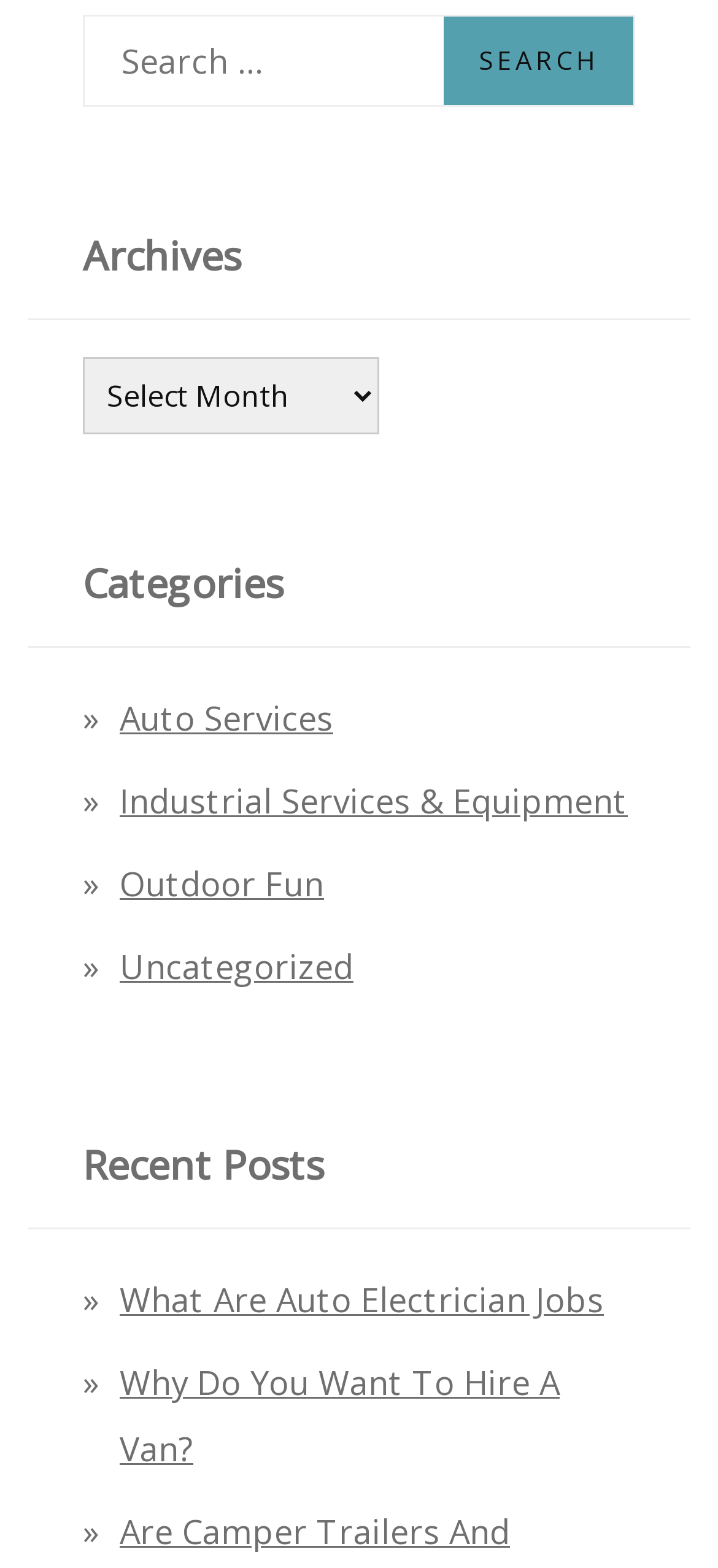Bounding box coordinates should be in the format (top-left x, top-left y, bottom-right x, bottom-right y) and all values should be floating point numbers between 0 and 1. Determine the bounding box coordinate for the UI element described as: Uncategorized

[0.167, 0.603, 0.492, 0.631]